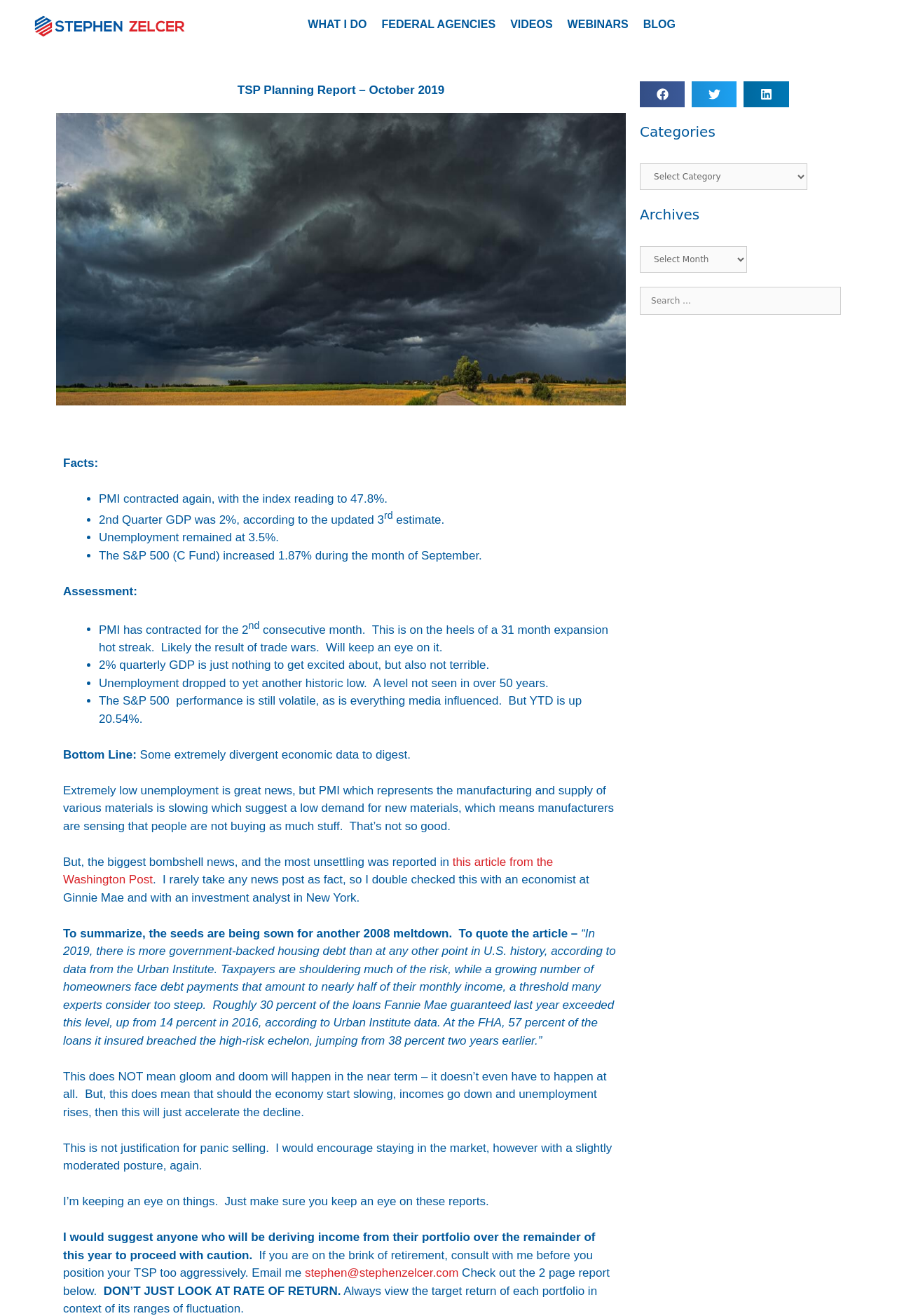Please determine the bounding box coordinates for the element that should be clicked to follow these instructions: "Click the 'Emergencies' link".

None